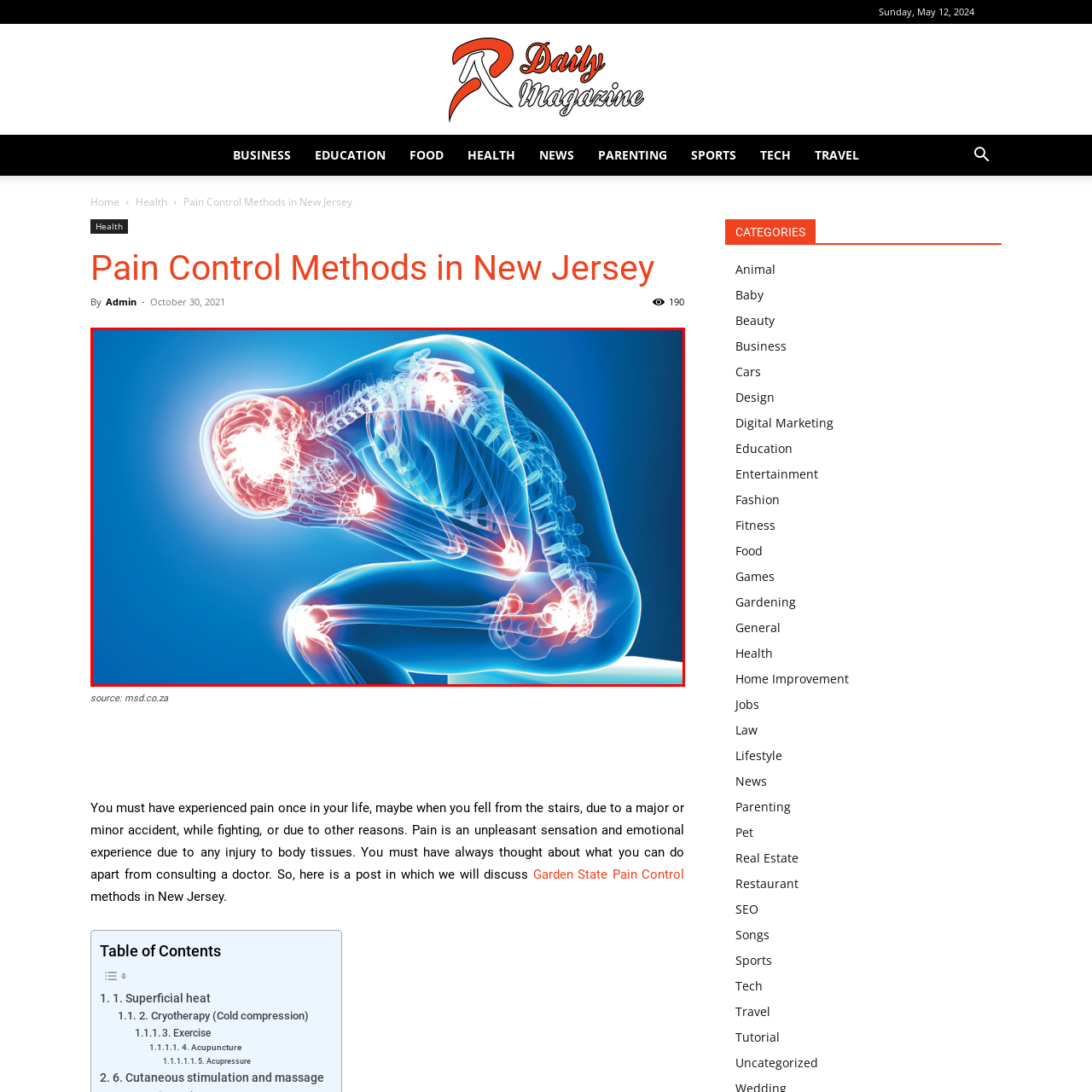Look at the image within the red outline, What is the purpose of this illustration? Answer with one word or phrase.

To discuss pain control methods